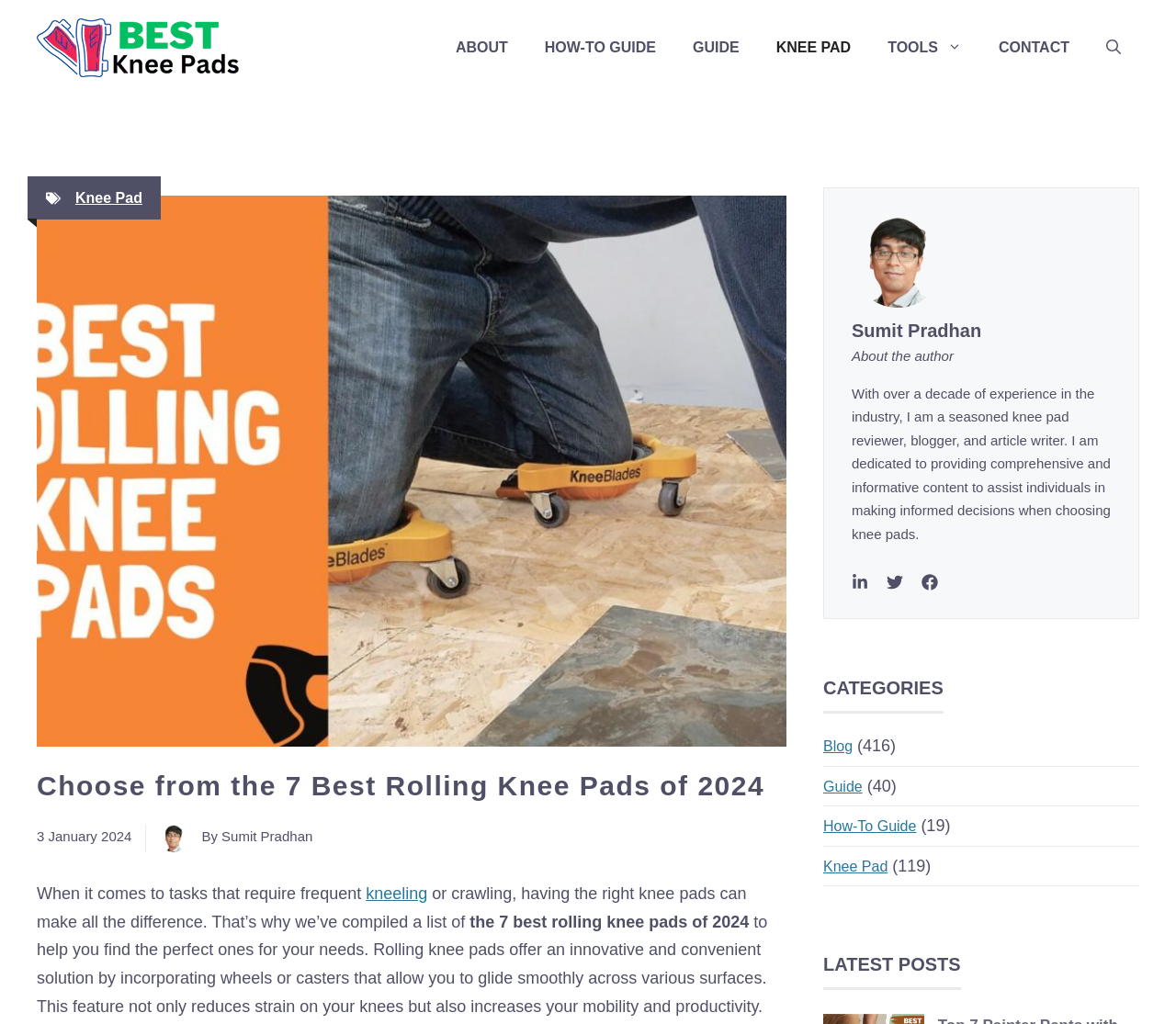Carefully examine the image and provide an in-depth answer to the question: How many categories are listed?

I counted the number of categories listed, which are 'Blog', 'Guide', 'How-To Guide', 'Knee Pad', totaling 5 categories.